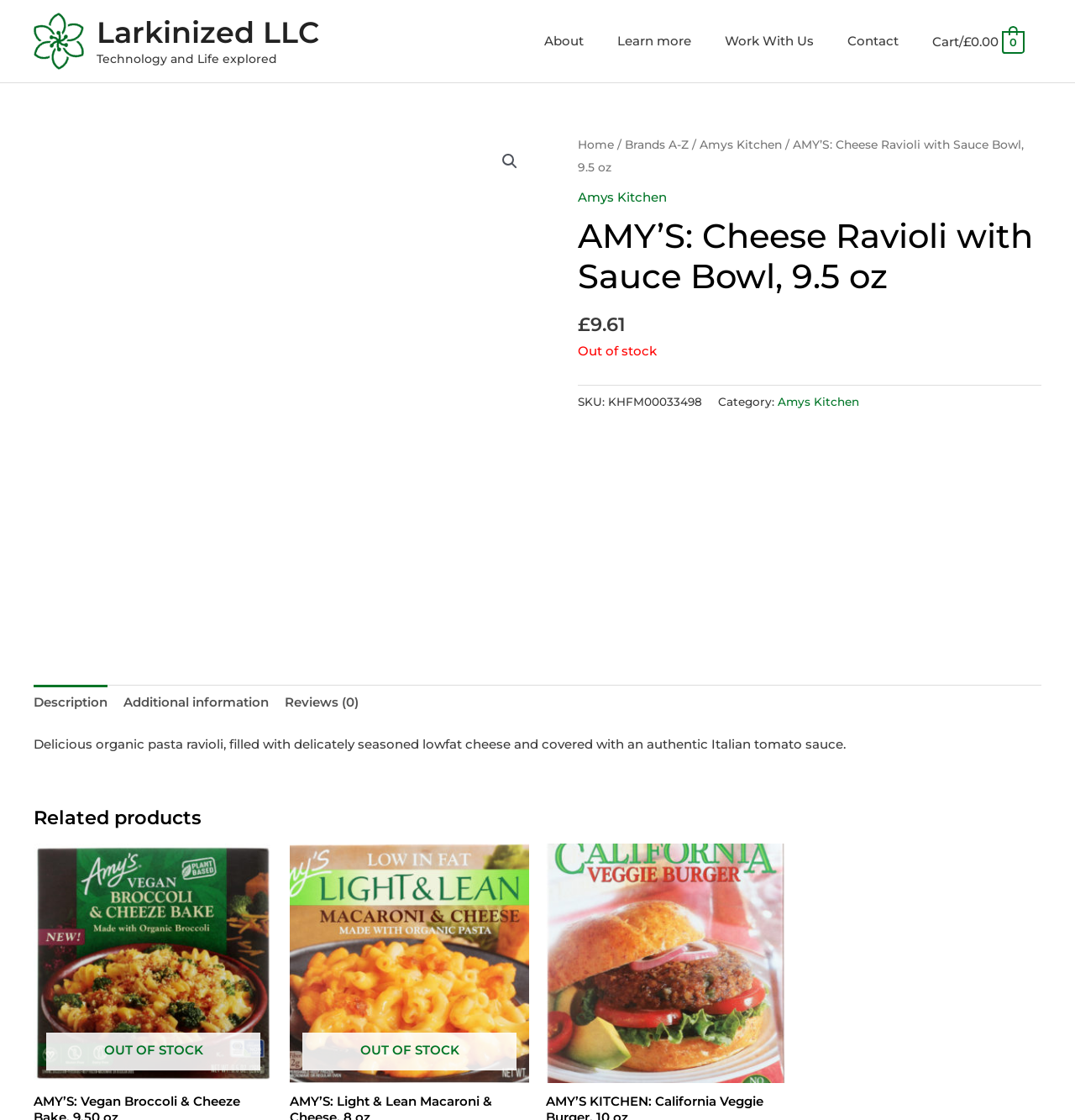Find and specify the bounding box coordinates that correspond to the clickable region for the instruction: "Learn more about the company".

[0.559, 0.014, 0.659, 0.06]